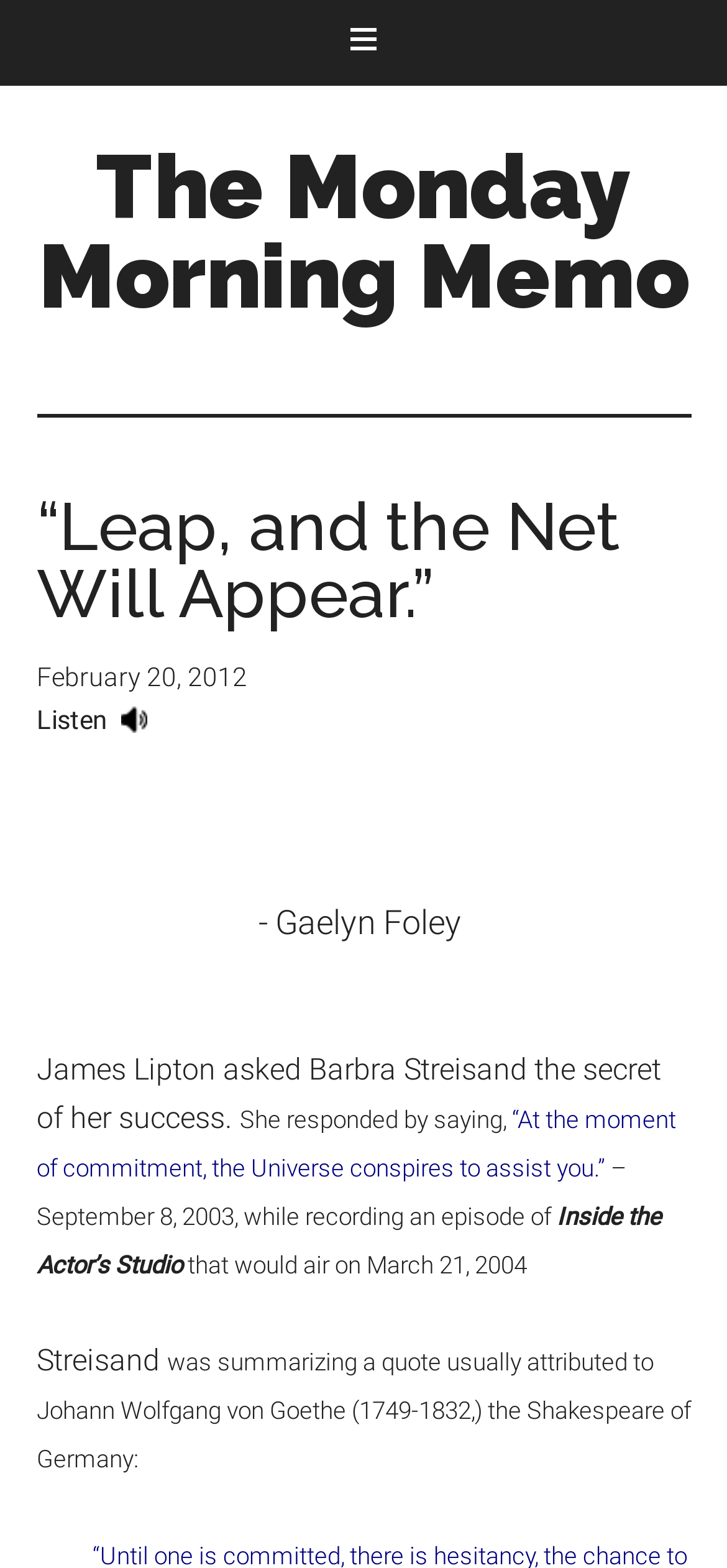When did the episode air?
Using the information from the image, answer the question thoroughly.

According to the text, the episode of 'Inside the Actor’s Studio' featuring Barbra Streisand aired on March 21, 2004.